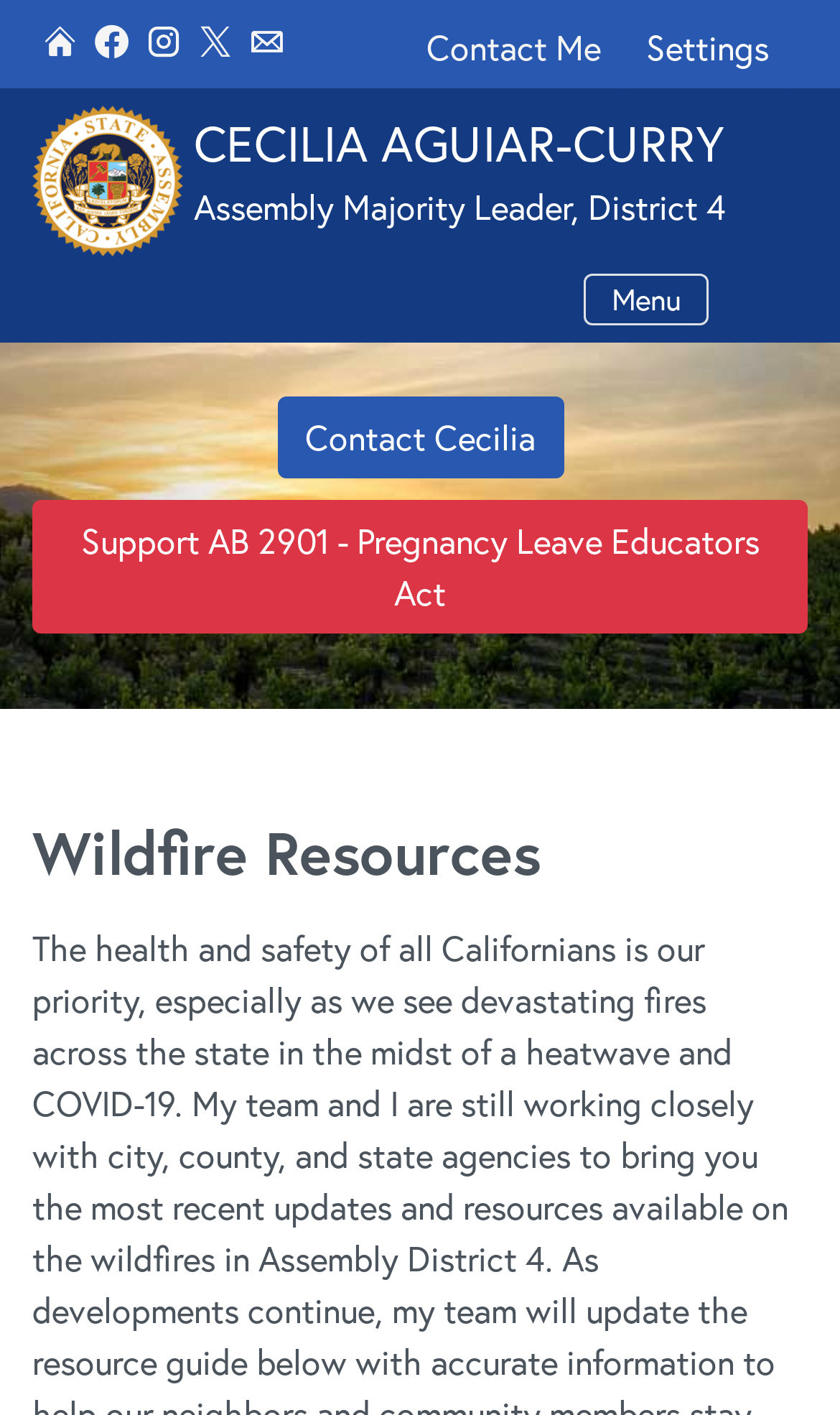Predict the bounding box of the UI element based on this description: "Home".

[0.051, 0.0, 0.092, 0.062]